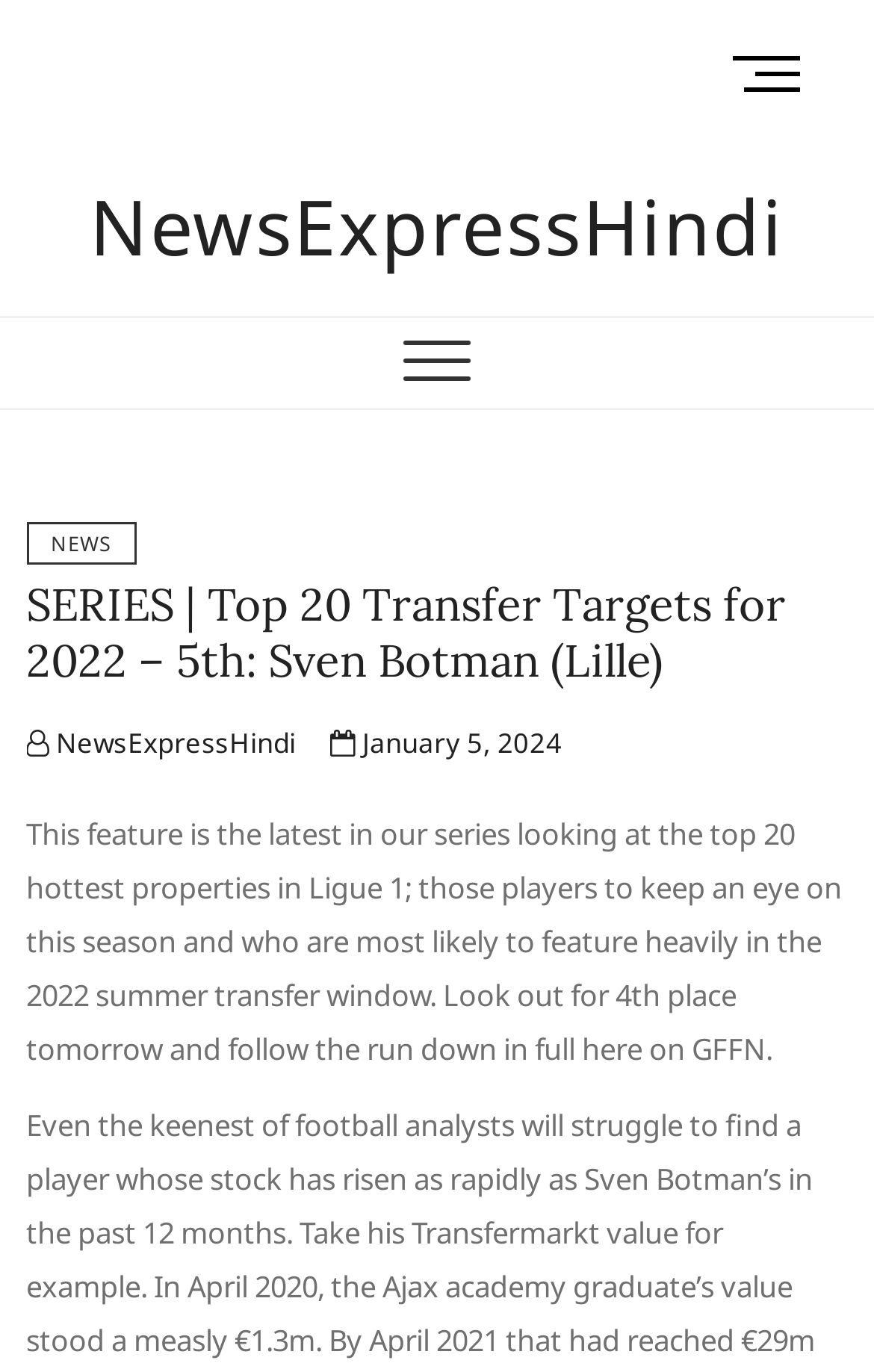Analyze the image and answer the question with as much detail as possible: 
What is the name of the website?

The name of the website can be found in the top-left corner of the webpage, where it says 'NewsExpressHindi' in a heading element.